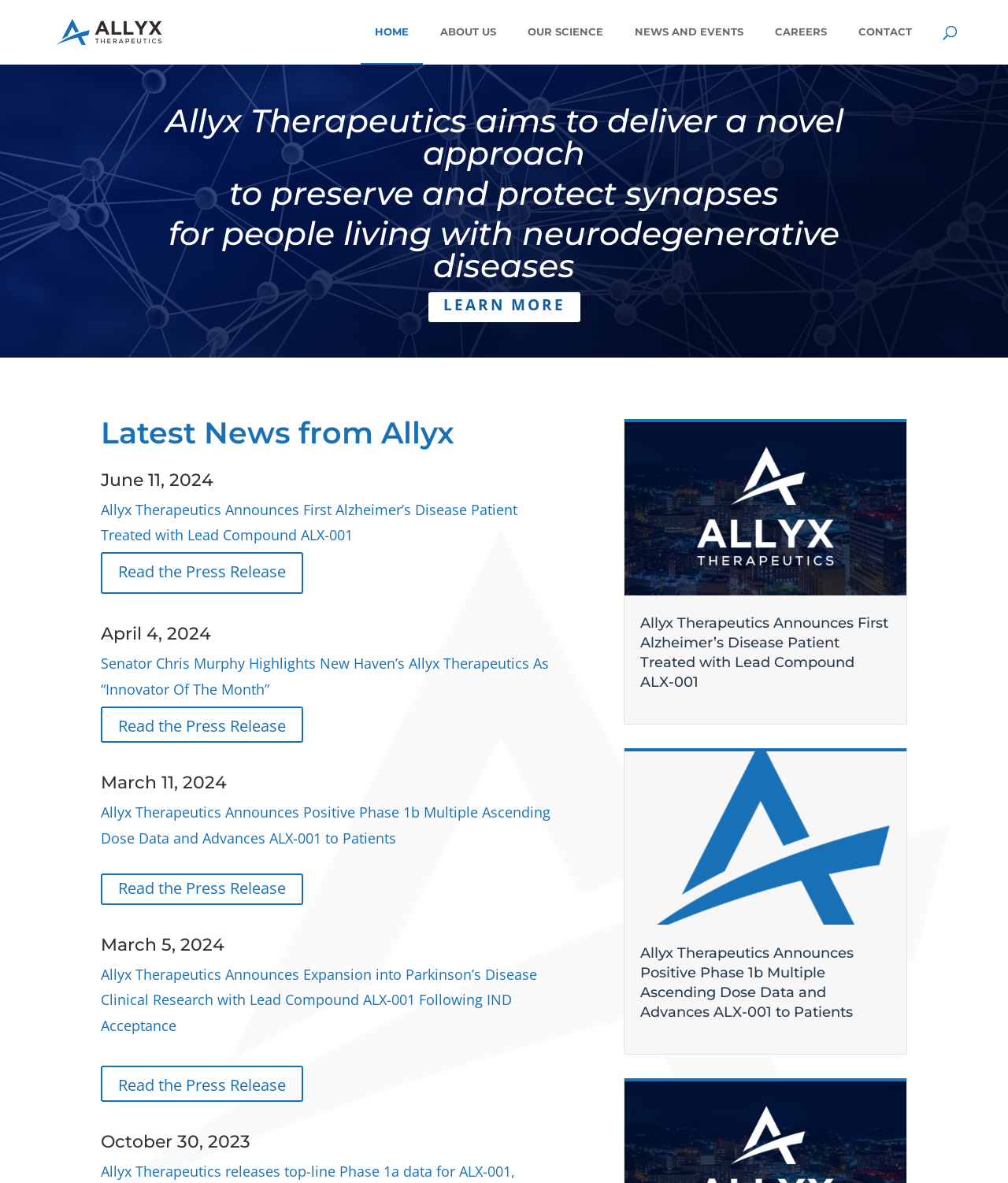Answer the following inquiry with a single word or phrase:
What is the main focus of the company?

Reversing neurodegeneration